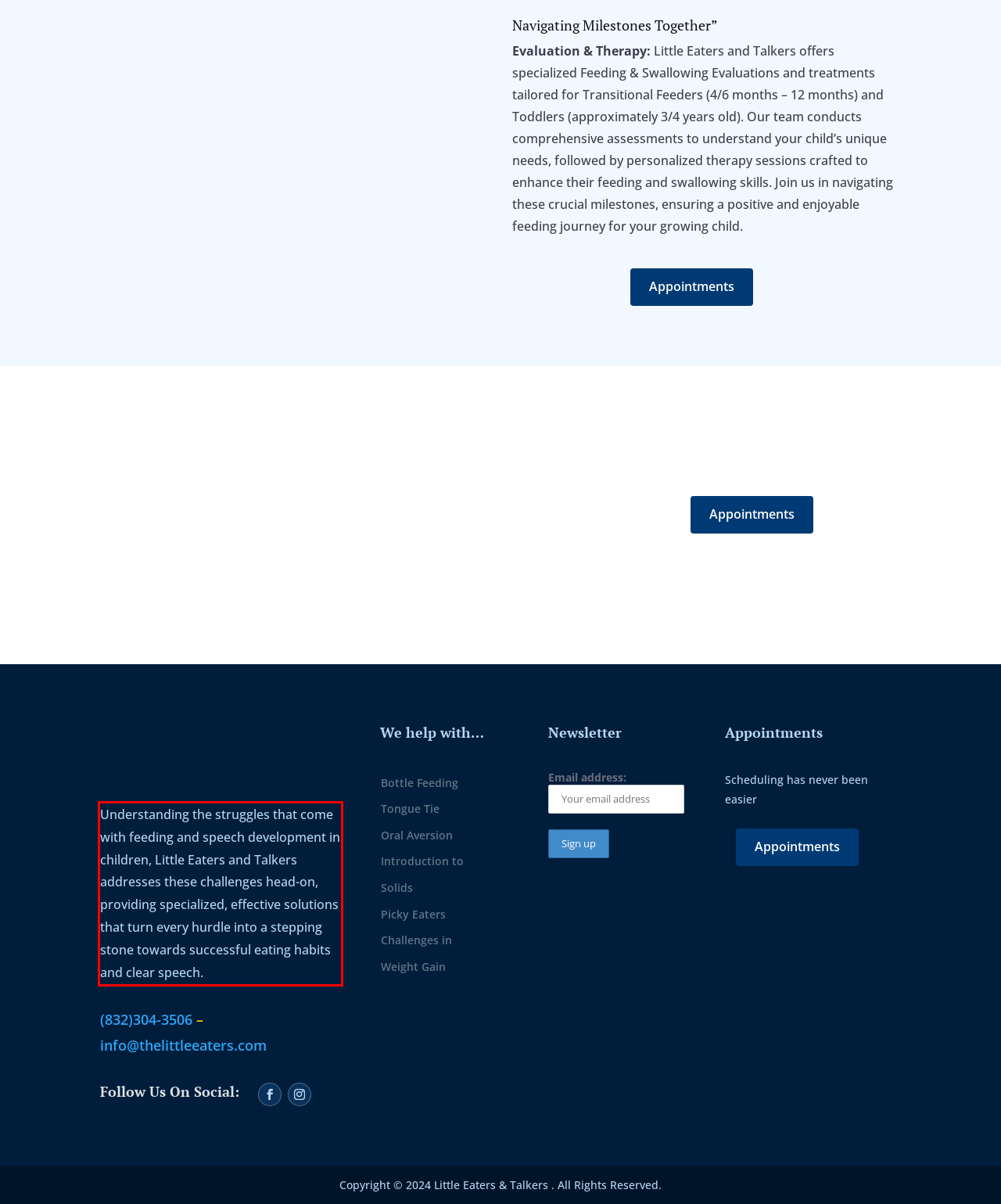Within the screenshot of a webpage, identify the red bounding box and perform OCR to capture the text content it contains.

Understanding the struggles that come with feeding and speech development in children, Little Eaters and Talkers addresses these challenges head-on, providing specialized, effective solutions that turn every hurdle into a stepping stone towards successful eating habits and clear speech.